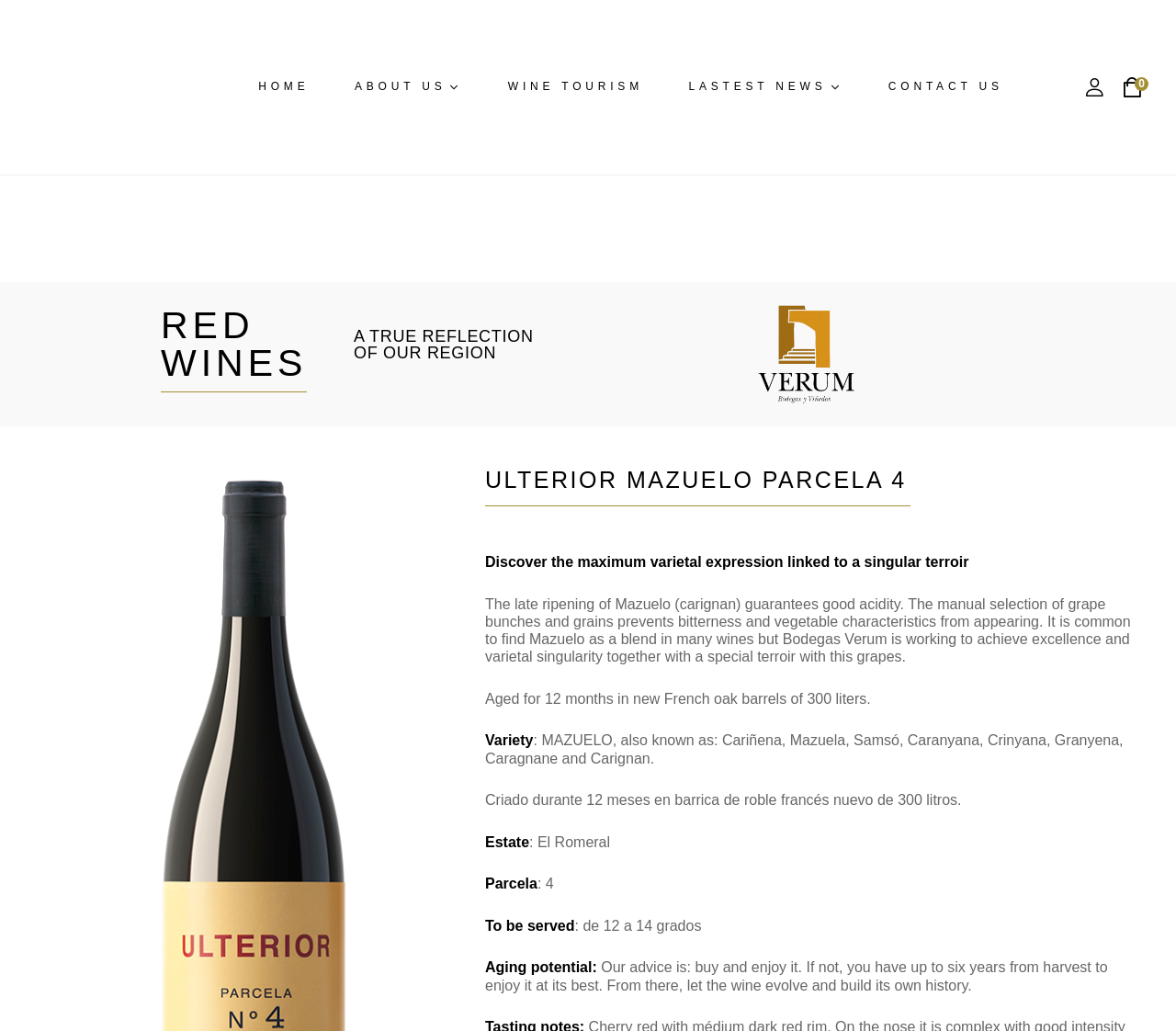Give a succinct answer to this question in a single word or phrase: 
What type of wine is described on this page?

Red wine